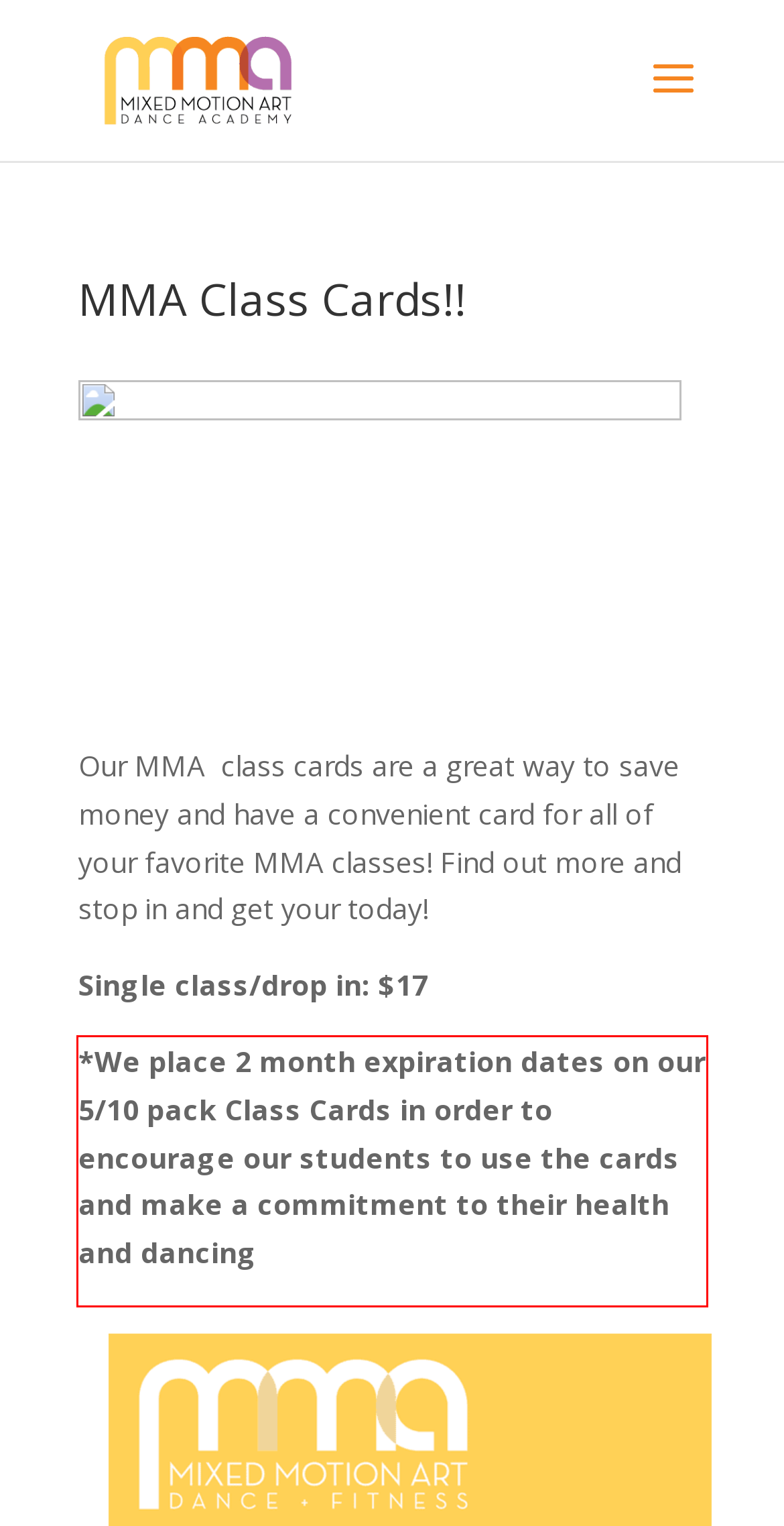Identify the text inside the red bounding box in the provided webpage screenshot and transcribe it.

*We place 2 month expiration dates on our 5/10 pack Class Cards in order to encourage our students to use the cards and make a commitment to their health and dancing